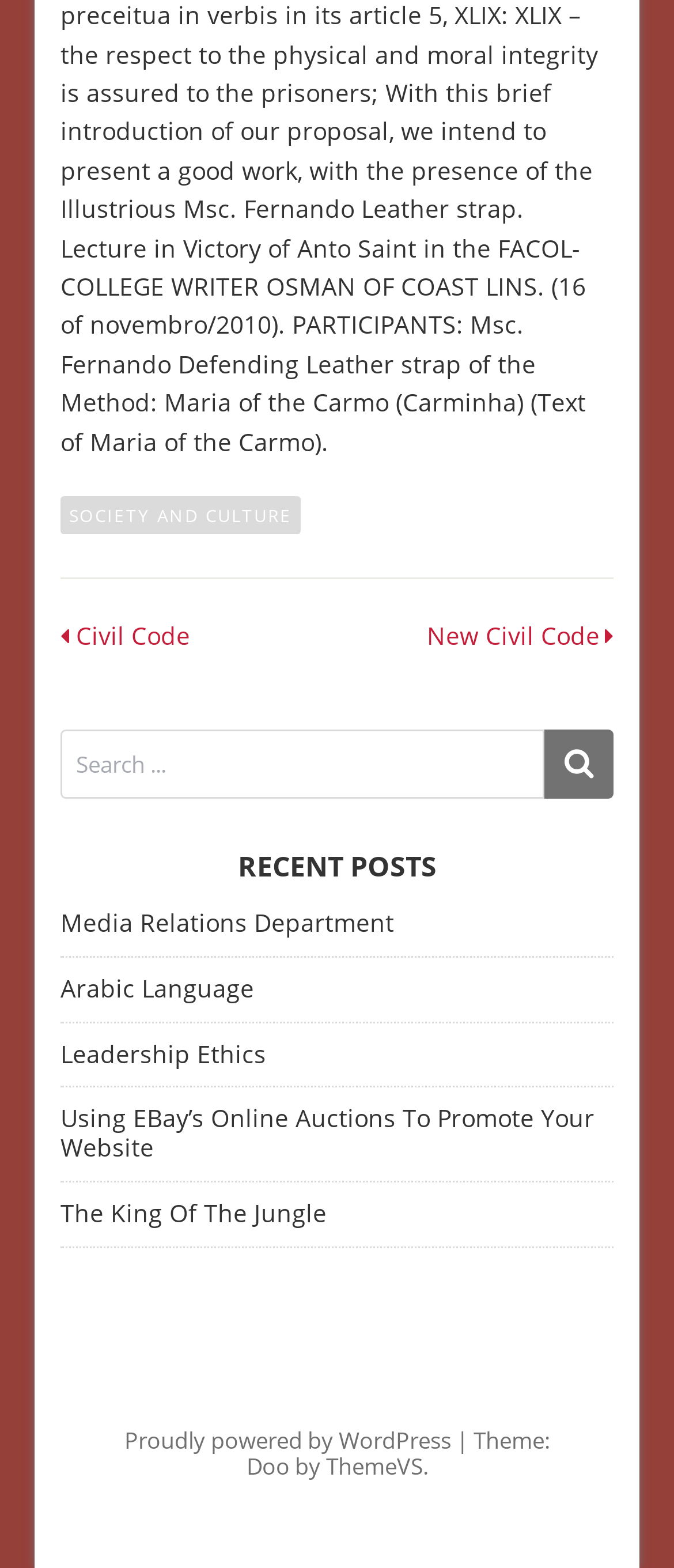Provide your answer in a single word or phrase: 
What is the purpose of the search box?

To search the website